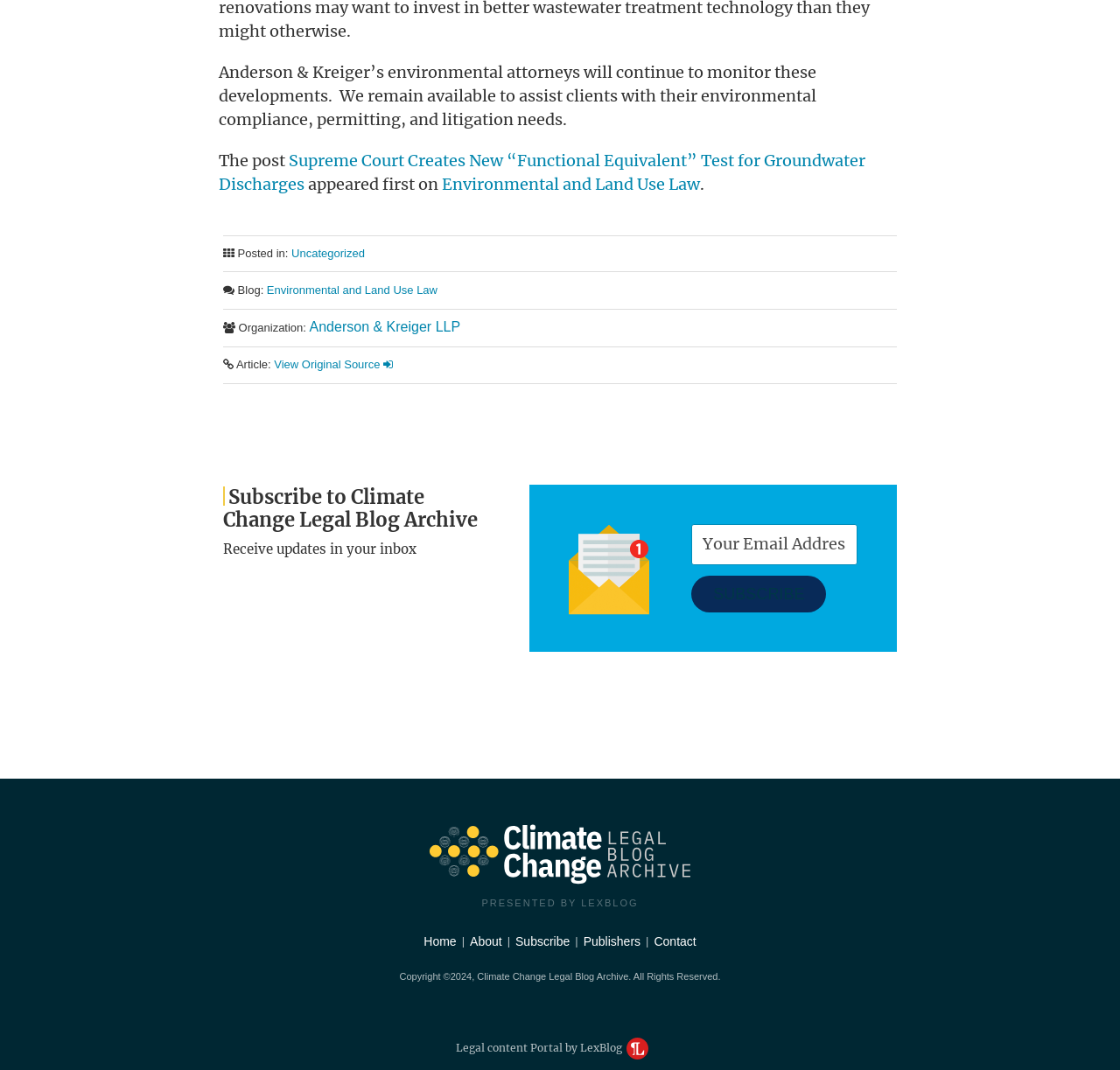What is the name of the blog?
Please give a detailed answer to the question using the information shown in the image.

The name of the blog is mentioned in the logo 'Climate Change Legal Blog Archive logo' and also in the 'Subscribe to Climate Change Legal Blog Archive' heading.